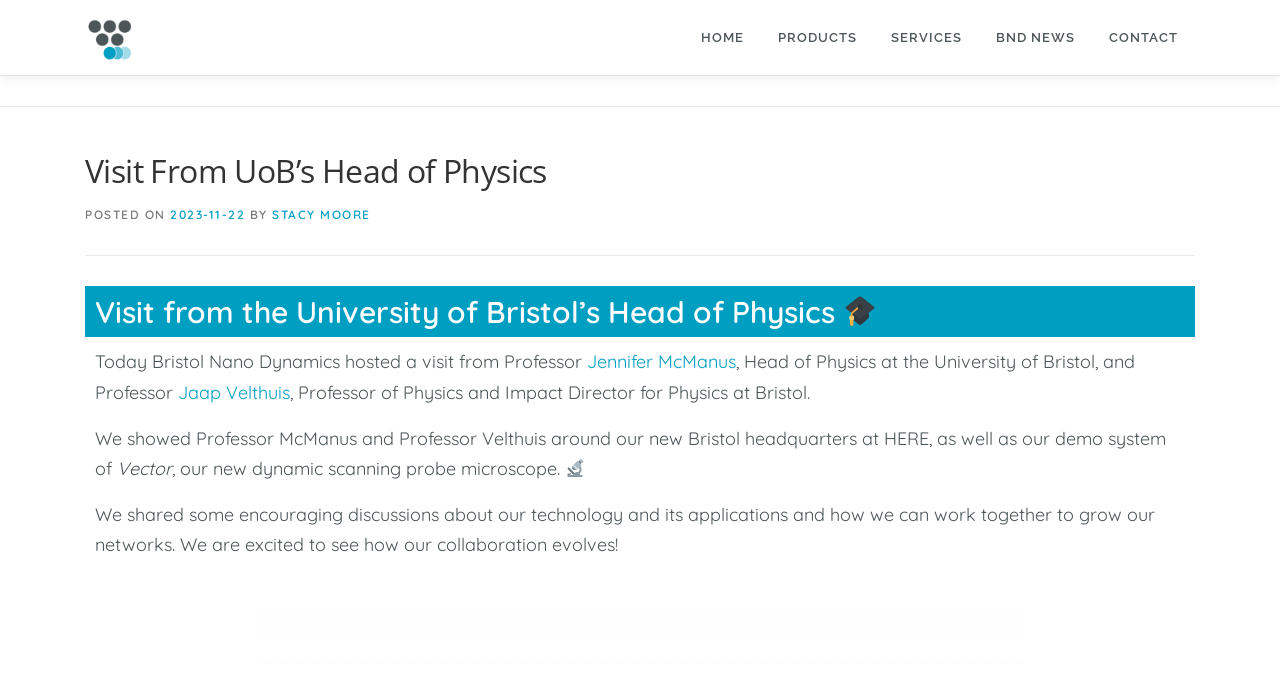Please identify the primary heading of the webpage and give its text content.

Visit From UoB’s Head of Physics